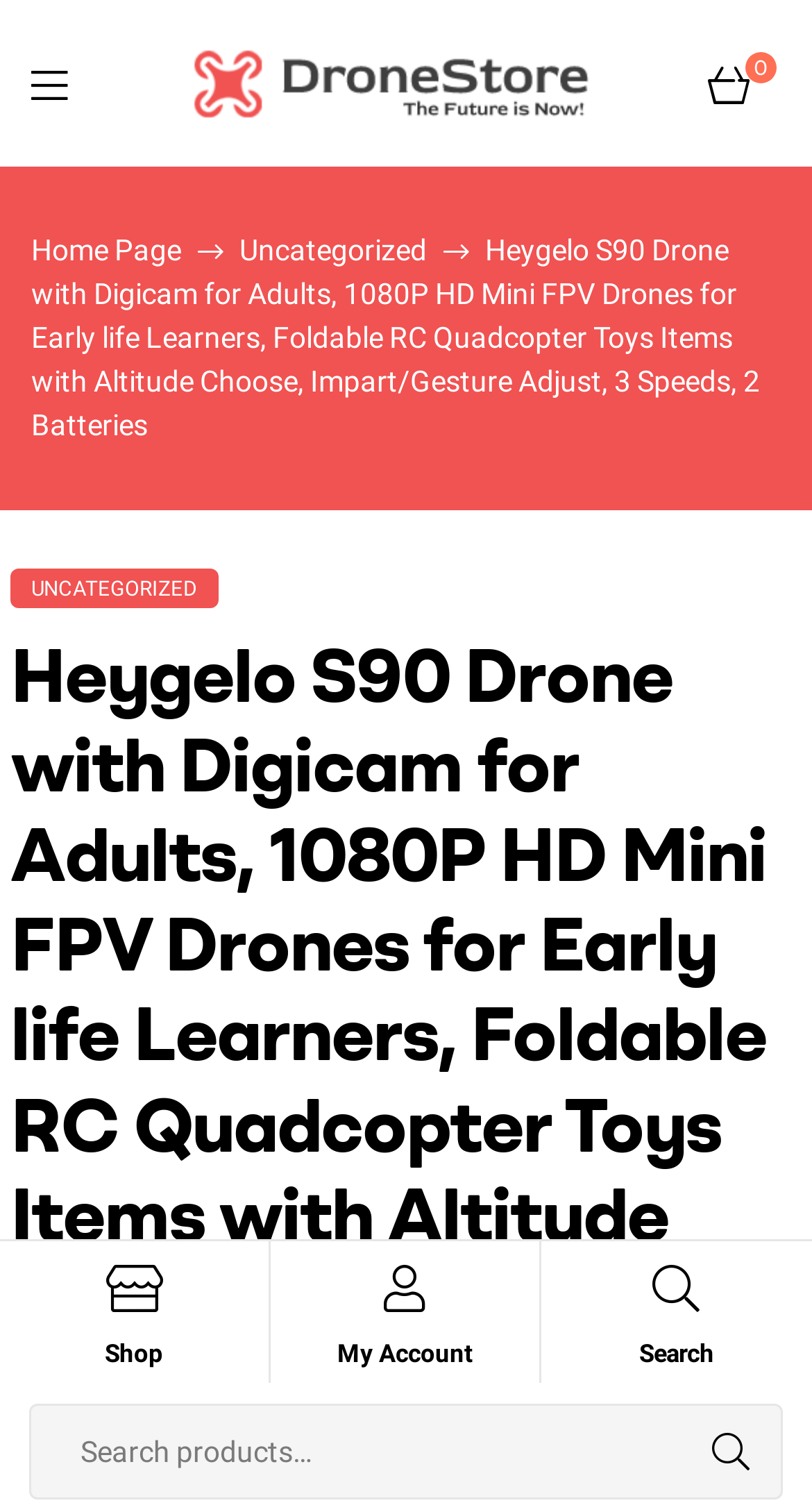Give a concise answer using one word or a phrase to the following question:
What is the resolution of the drone's camera?

1080P HD